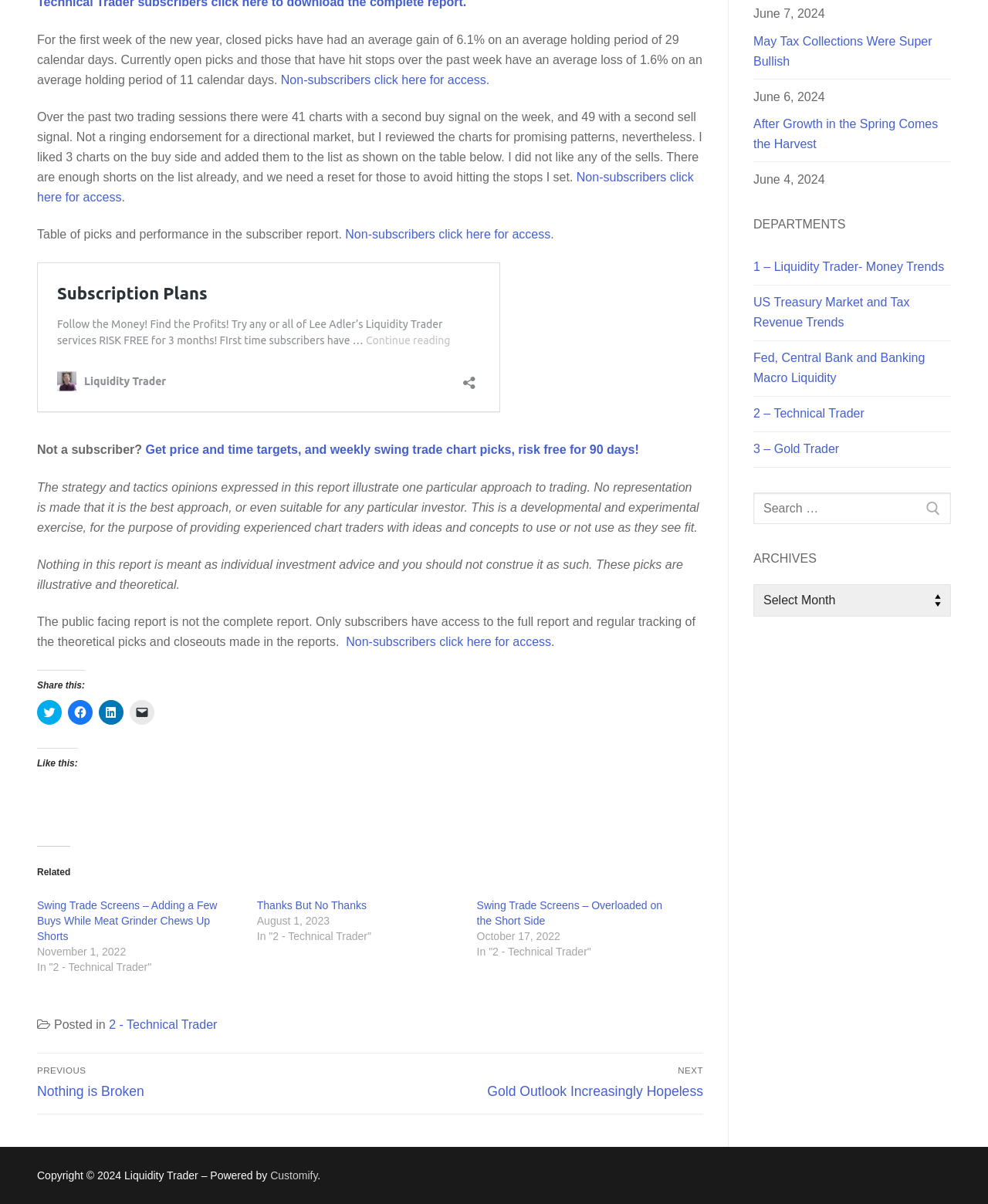Please provide the bounding box coordinates for the UI element as described: "2 – Technical Trader". The coordinates must be four floats between 0 and 1, represented as [left, top, right, bottom].

[0.762, 0.329, 0.962, 0.359]